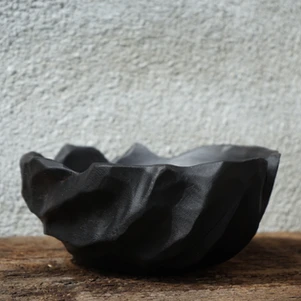Describe all the important aspects and features visible in the image.

This image showcases a beautifully crafted, organic-shaped bowl with a textured, black exterior. The bowl has a striking, undulating form that suggests a modern and artistic design, emphasizing the interplay of light and shadow across its surface. Set against a simple, neutral background, the bowl is prominently displayed on a rustic wooden surface, enhancing its aesthetic appeal. The raw, sculptural quality of the piece speaks to artisanal craftsmanship, making it a unique addition to any decor.